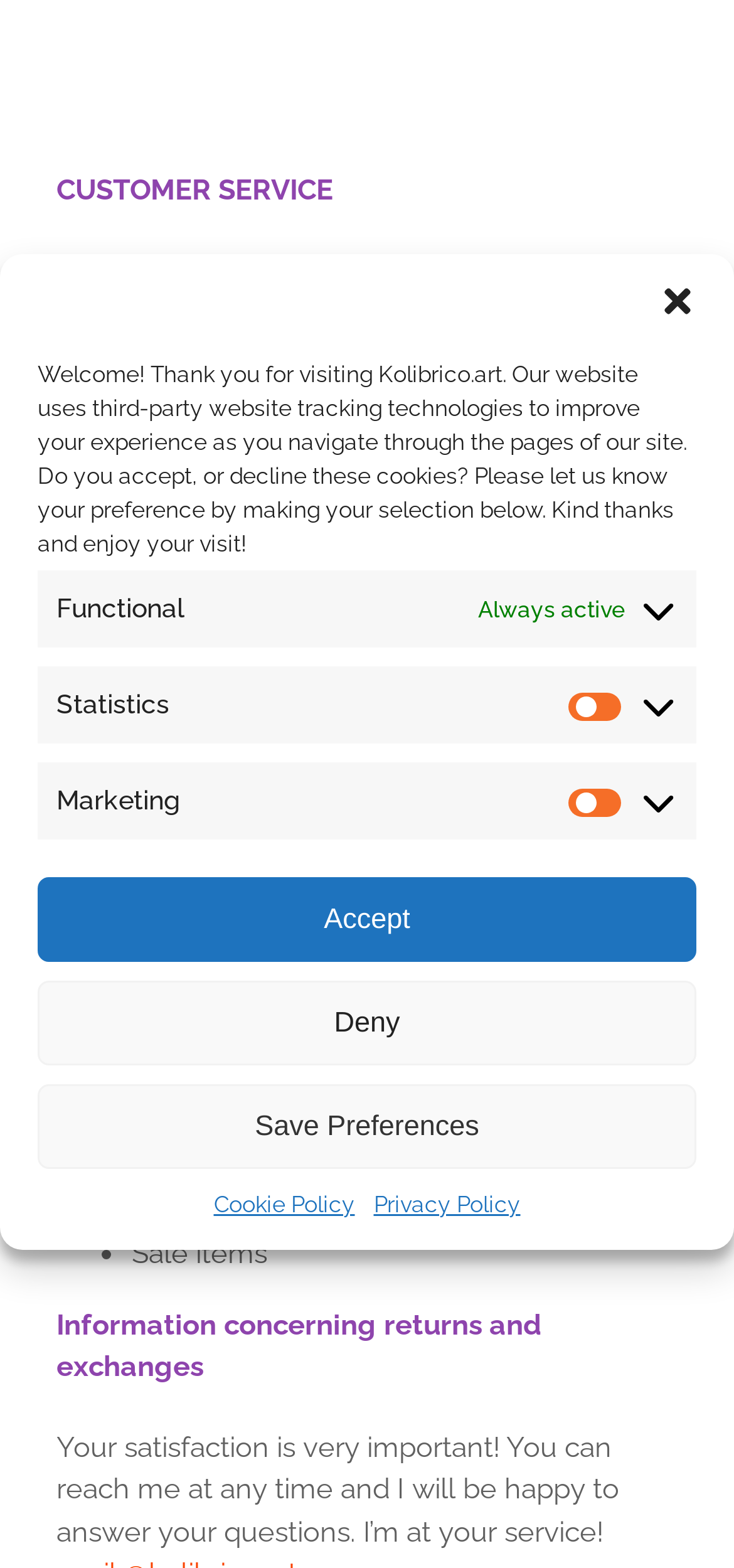Please specify the bounding box coordinates of the clickable region necessary for completing the following instruction: "view the Cookie Policy". The coordinates must consist of four float numbers between 0 and 1, i.e., [left, top, right, bottom].

[0.291, 0.758, 0.483, 0.779]